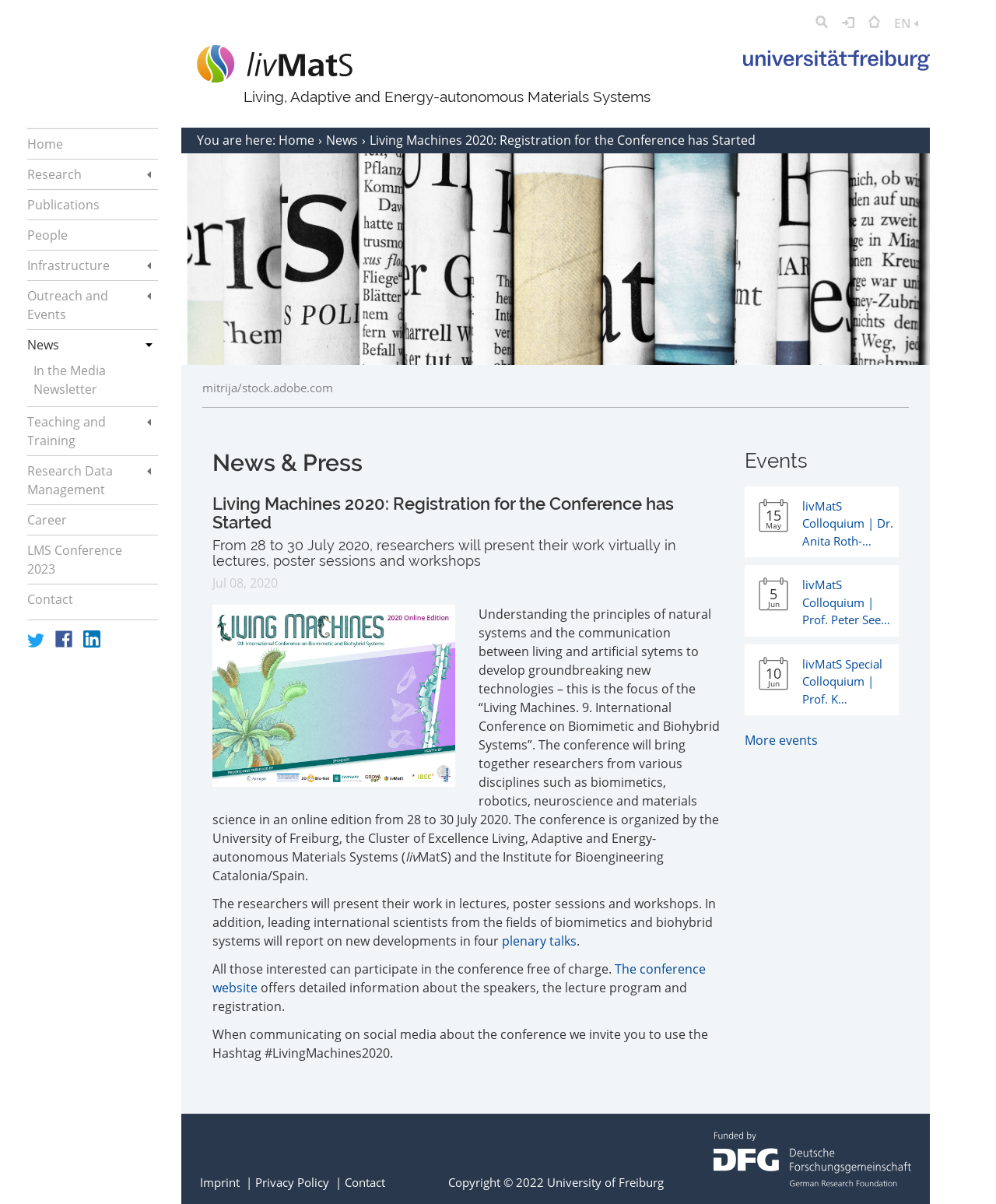Determine the bounding box coordinates for the area you should click to complete the following instruction: "Read the News & Press section".

[0.214, 0.374, 0.724, 0.398]